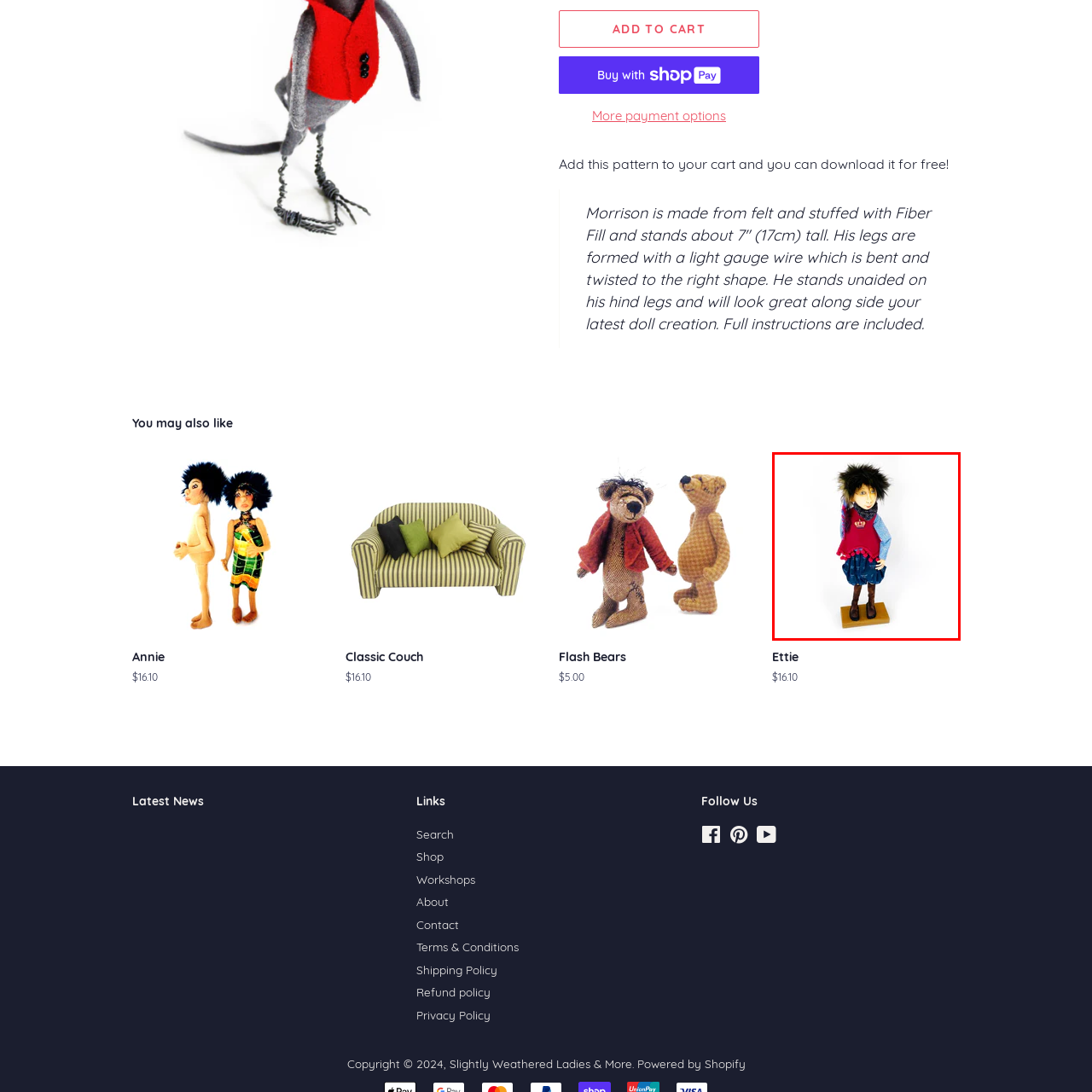Offer a detailed explanation of the image encased within the red boundary.

This charming handmade doll, known as "Ettie," showcases a unique combination of artistry and craftsmanship. Standing at approximately 7 inches tall, Ettie features a playful design with a whimsical expression and wild, textured hair. Clad in a vibrant red top adorned with a decorative crown emblem, she pairs it with a playful blue patterned skirt. Ettie completes her look with stylish brown boots, all expertly crafted from quality materials. This delightful figure not only serves as a decorative piece but also embodies a sense of fun and creativity, making her a perfect addition to any collection.